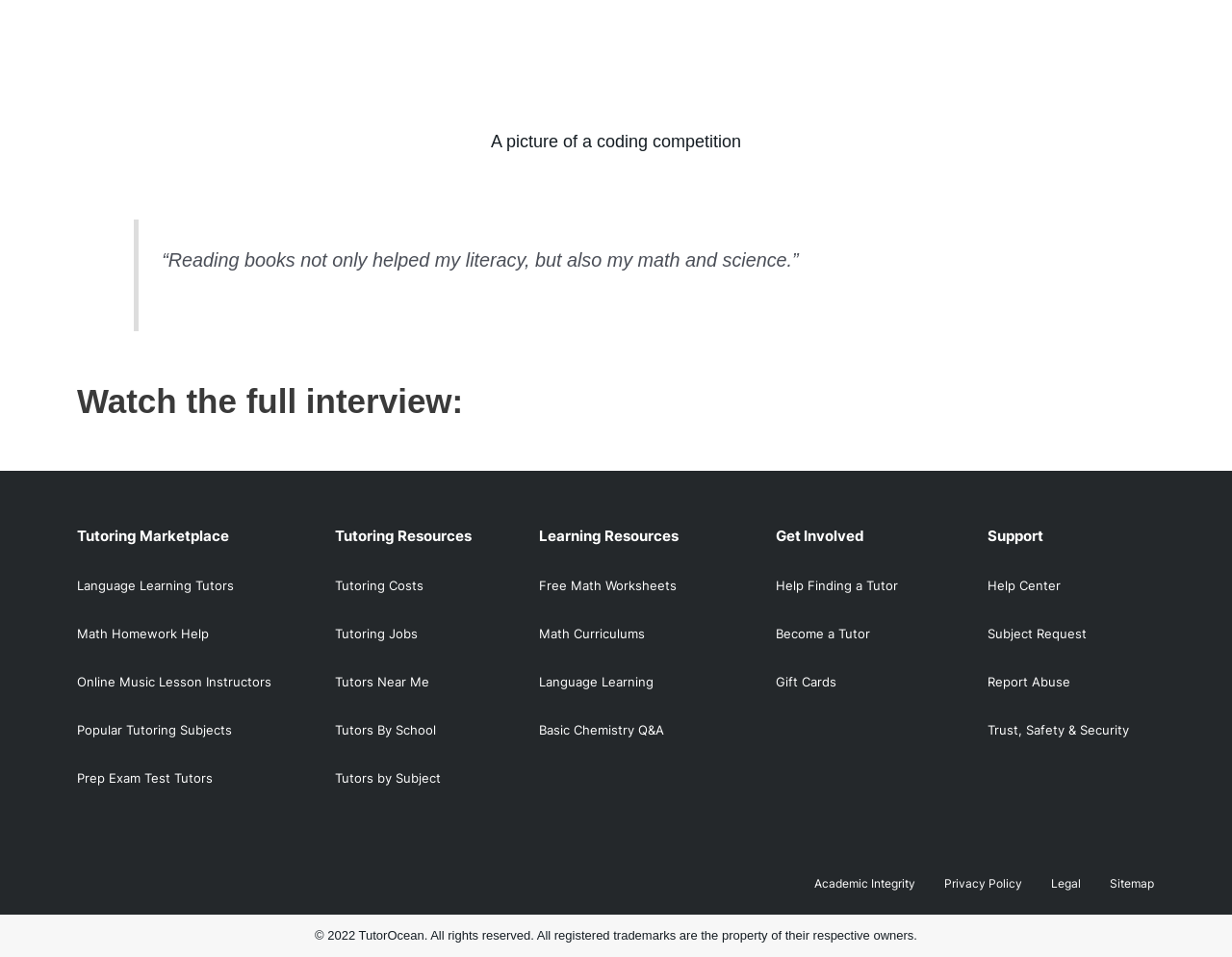What type of resources are available under 'Learning Resources'?
Look at the image and respond with a one-word or short-phrase answer.

Math and language learning resources